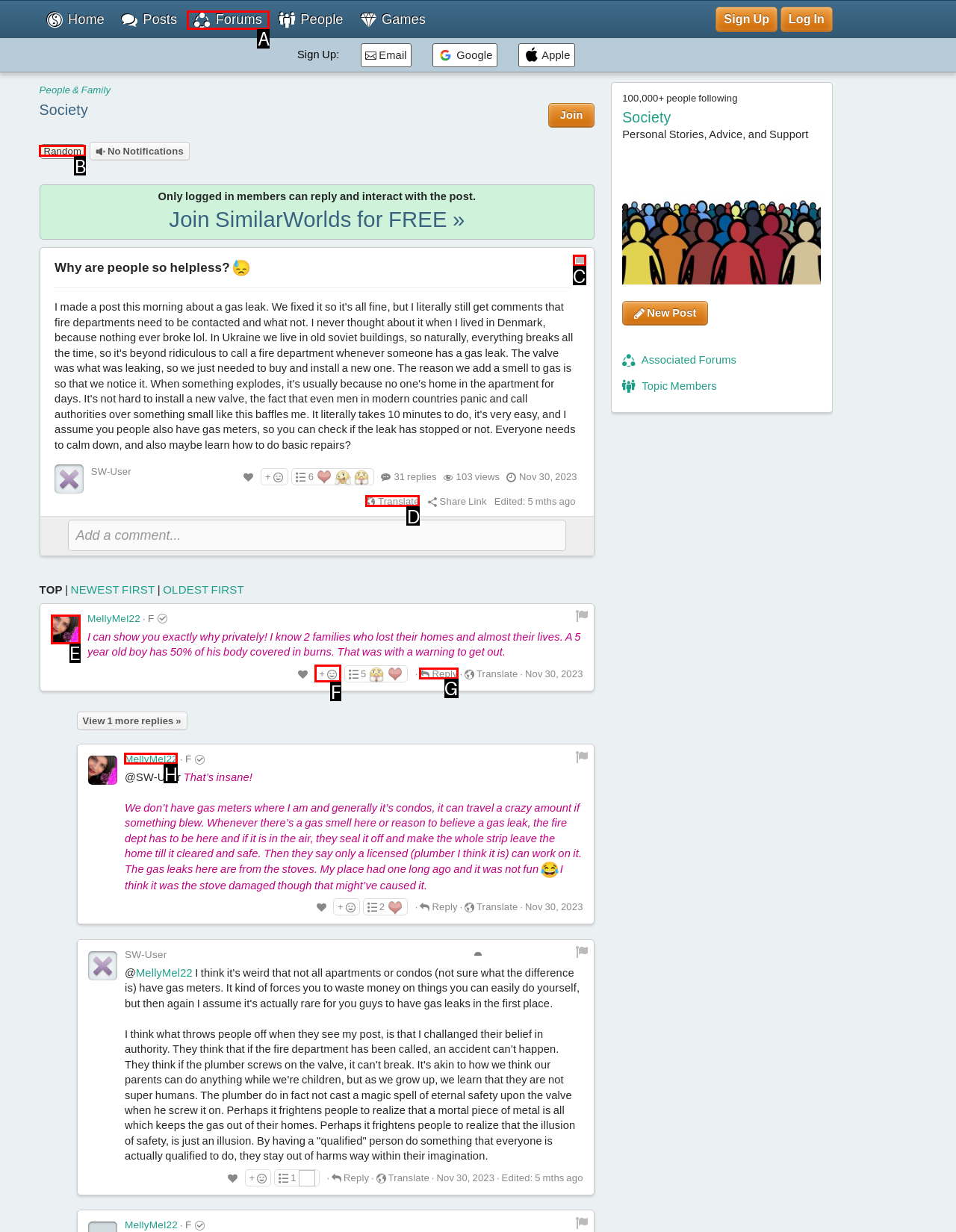Given the task: Click on Visit Cook County link, tell me which HTML element to click on.
Answer with the letter of the correct option from the given choices.

None